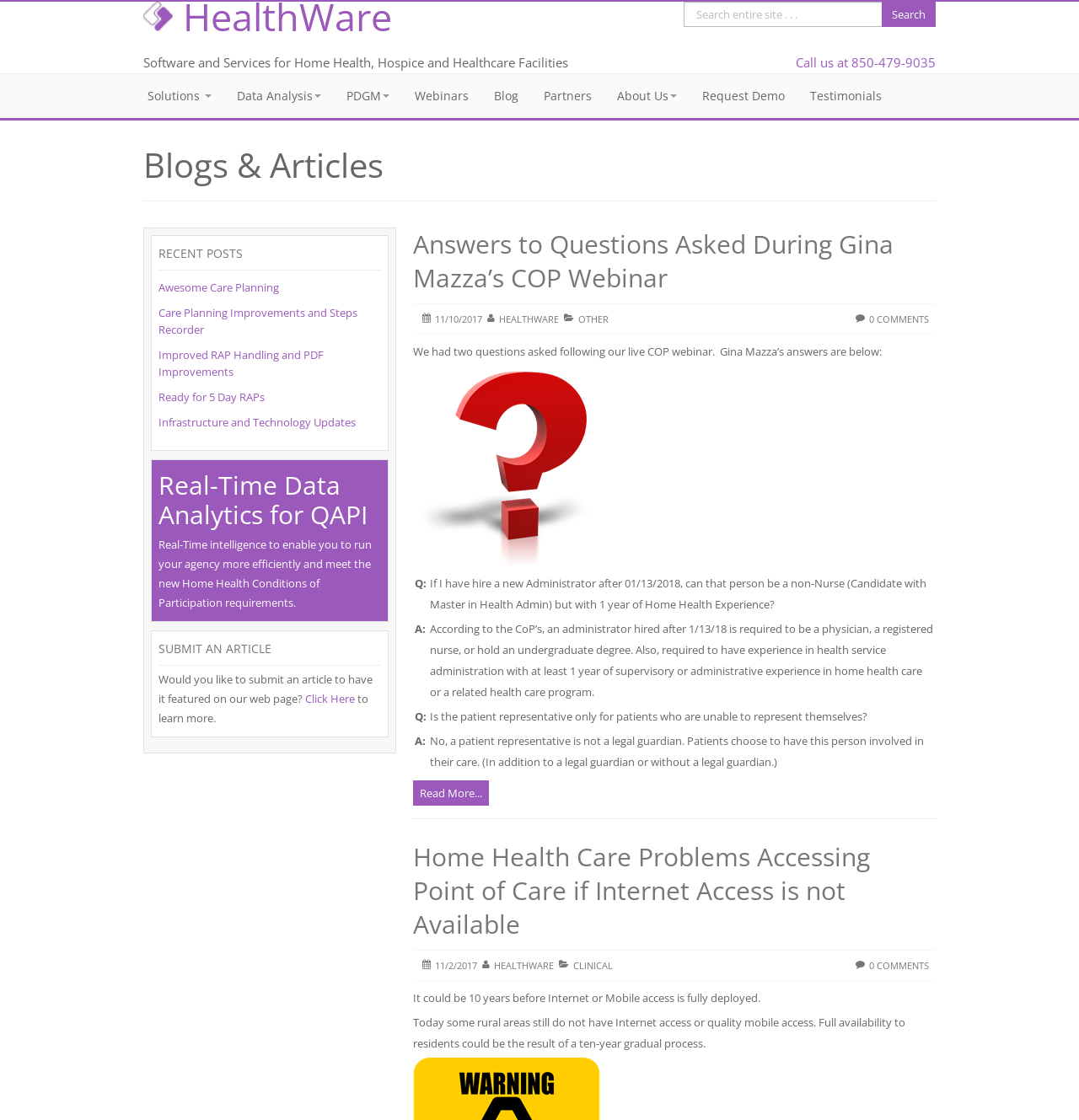Identify and provide the bounding box for the element described by: "Infrastructure and Technology Updates".

[0.147, 0.37, 0.33, 0.384]